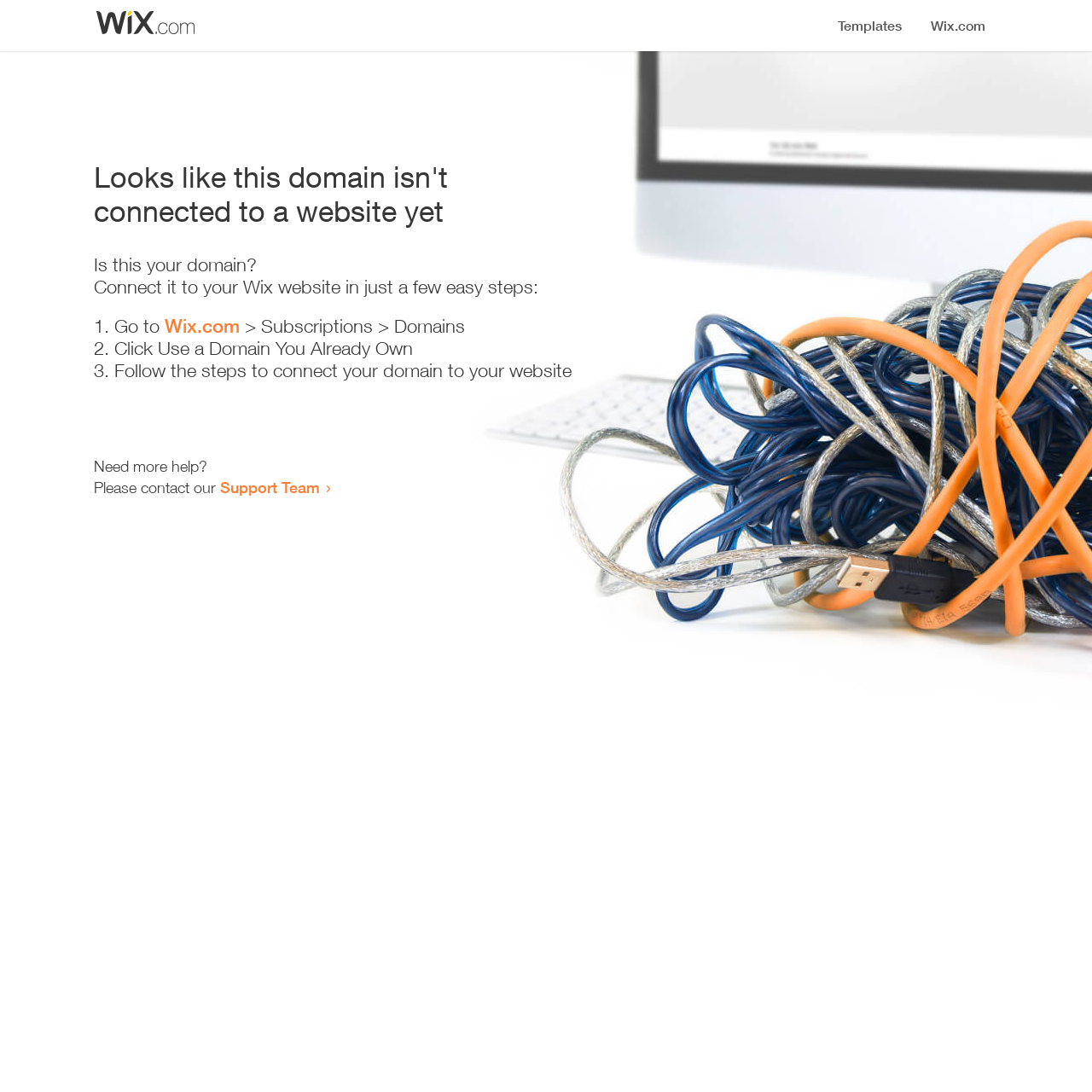Please identify the primary heading on the webpage and return its text.

Looks like this domain isn't
connected to a website yet